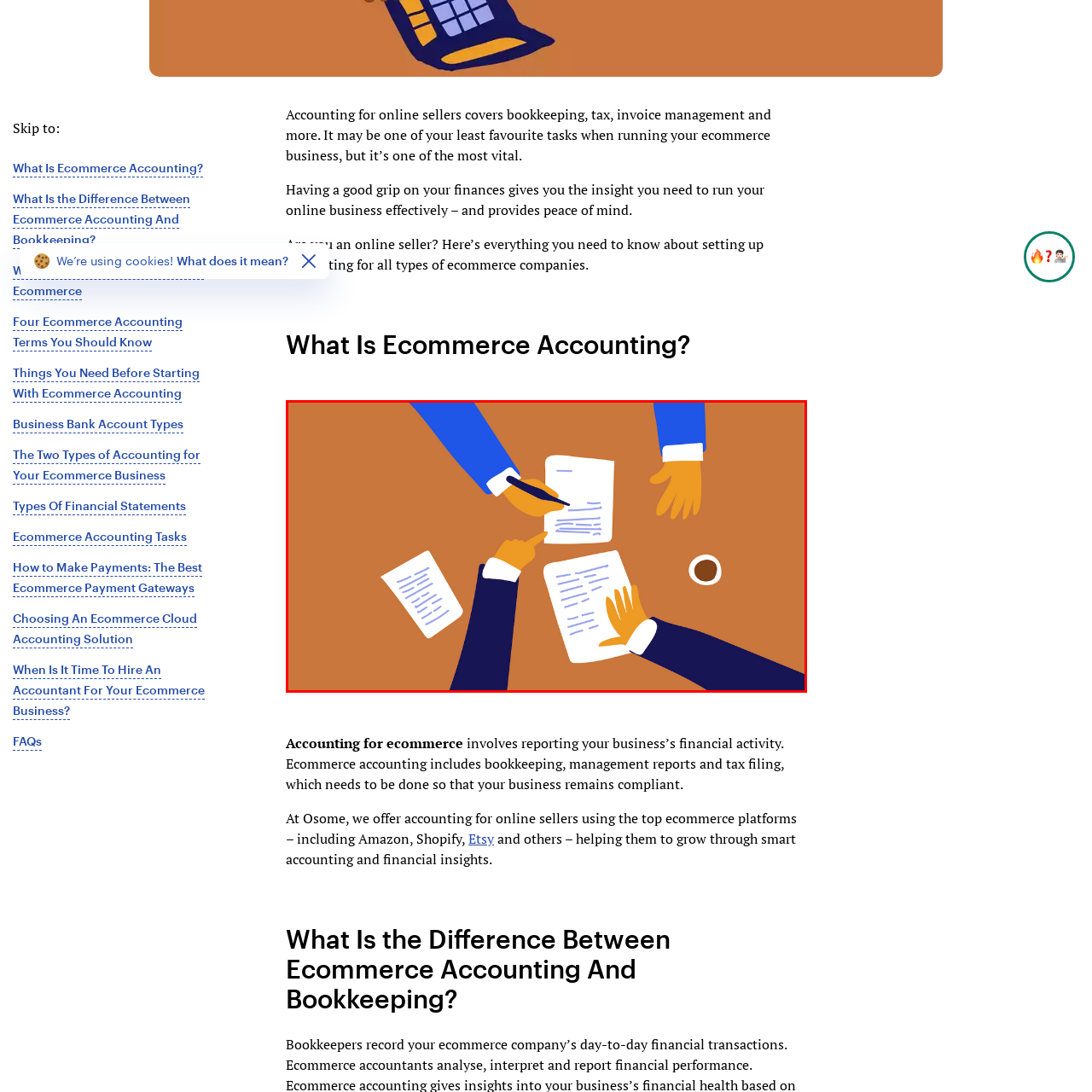Detail the features and components of the image inside the red outline.

The image depicts a collaborative work scene featuring four hands engaged around a table, covered with paperwork. One hand is seen holding a pen, actively writing or making notes on one of the sheets. Two other hands are pointing towards documents, indicating discussion or review of important information. The color scheme is warm, with an earthy brown table contrasting against the vibrant blue and white attire of the hands, suggesting a professional setting. A small cup, possibly of coffee, sits nearby, adding to the atmosphere of a focused yet informal meeting, reflecting the theme of teamwork in managing ecommerce accounting tasks. This visual aligns with the concept of understanding and implementing effective accounting practices for online sellers, underscoring the importance of collaboration in this vital aspect of business management.